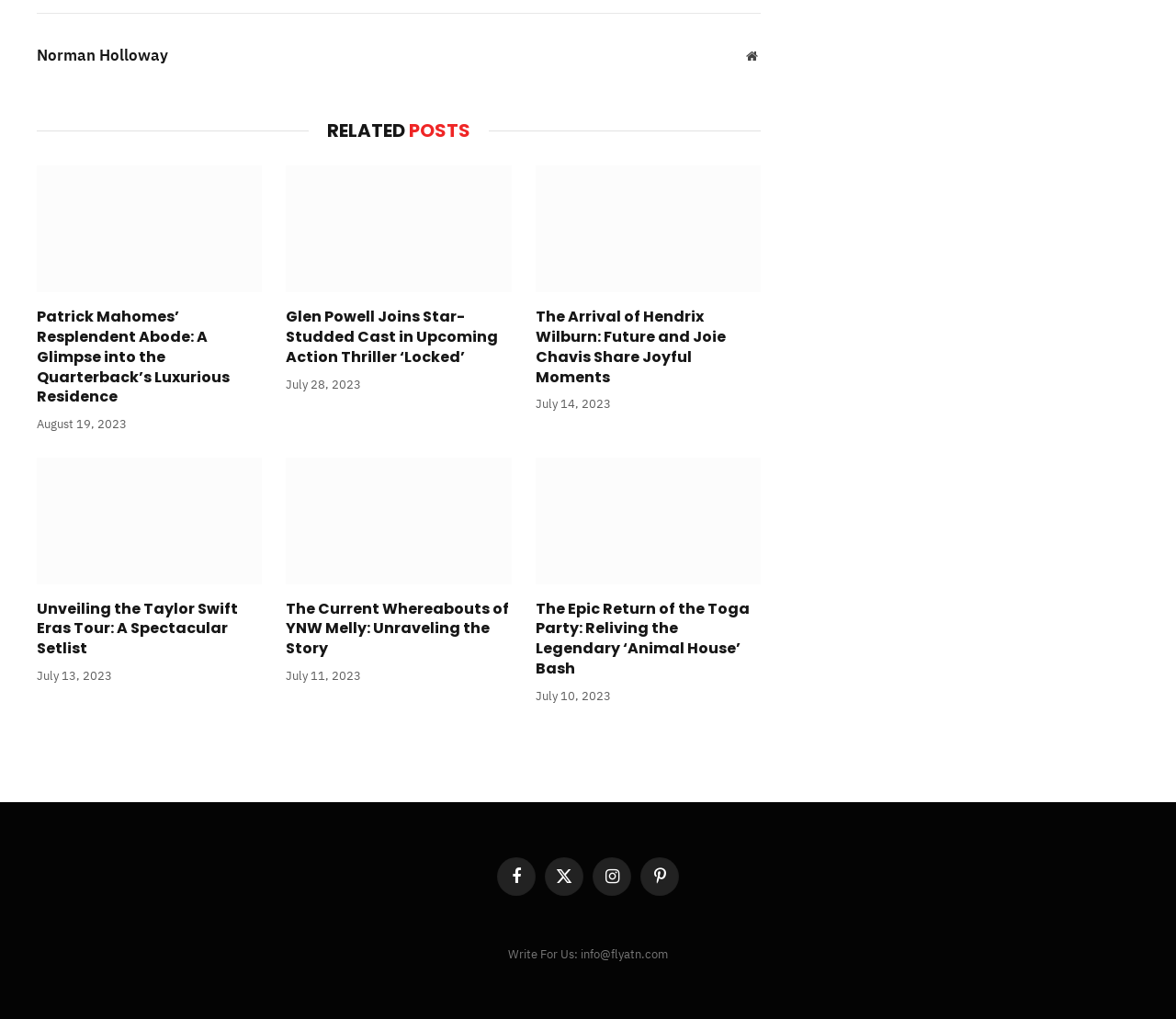Identify the bounding box of the UI element described as follows: "Instagram". Provide the coordinates as four float numbers in the range of 0 to 1 [left, top, right, bottom].

[0.504, 0.841, 0.537, 0.879]